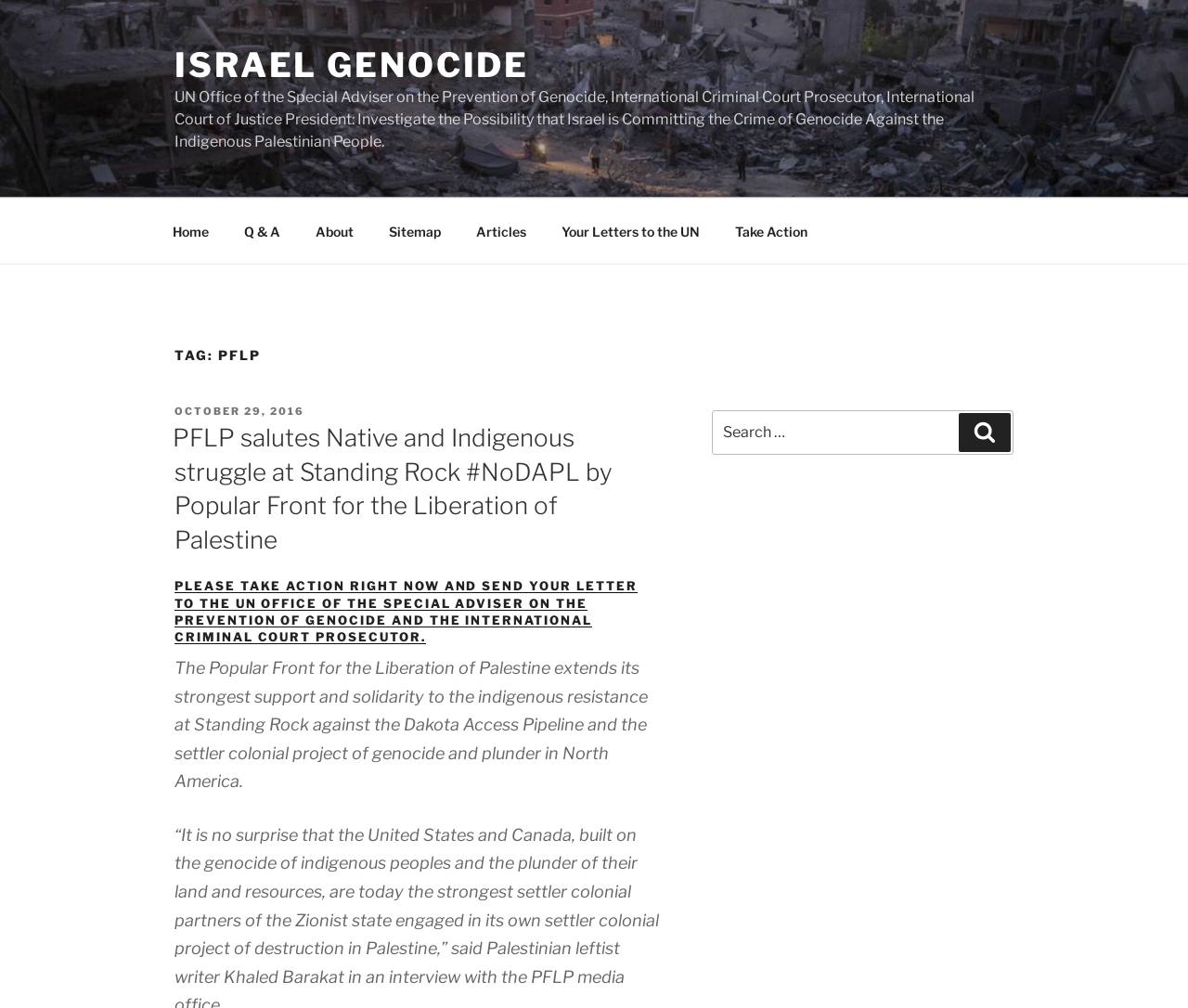Please specify the bounding box coordinates of the element that should be clicked to execute the given instruction: 'Search for a term'. Ensure the coordinates are four float numbers between 0 and 1, expressed as [left, top, right, bottom].

[0.599, 0.407, 0.853, 0.452]